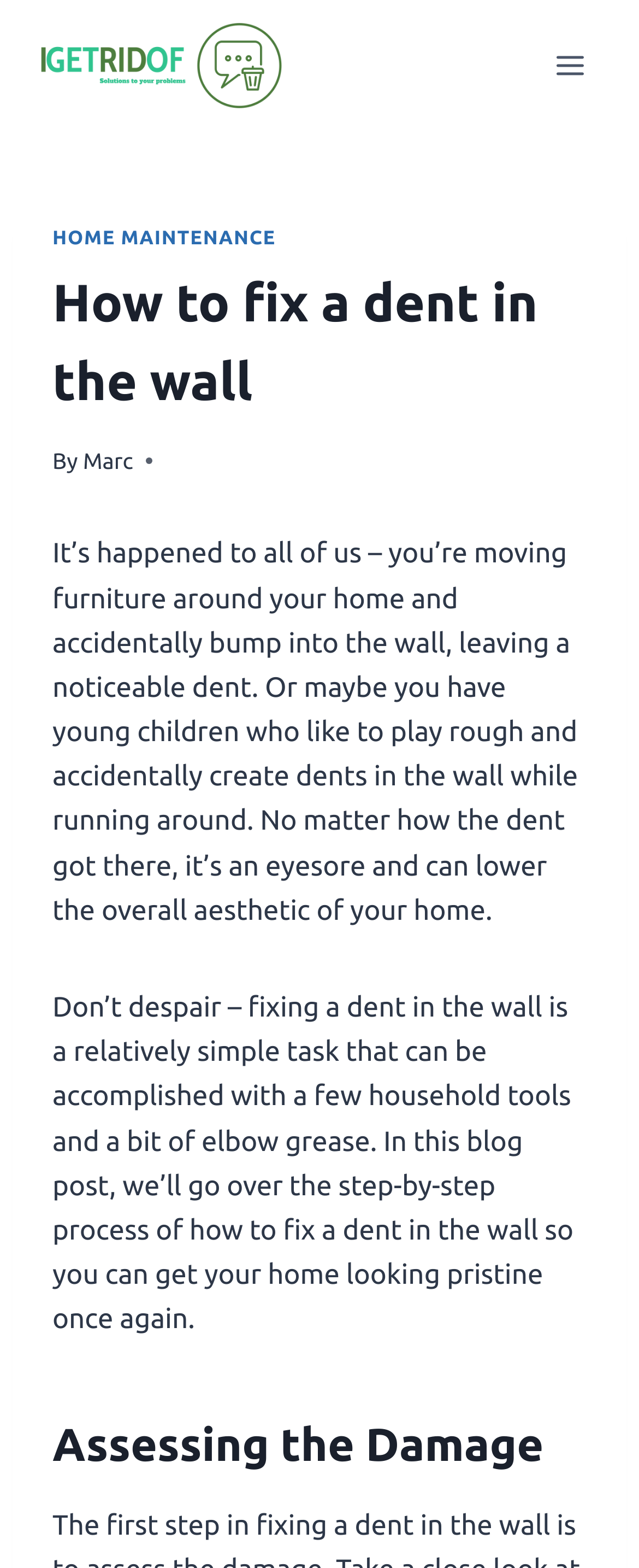Find the headline of the webpage and generate its text content.

How to fix a dent in the wall